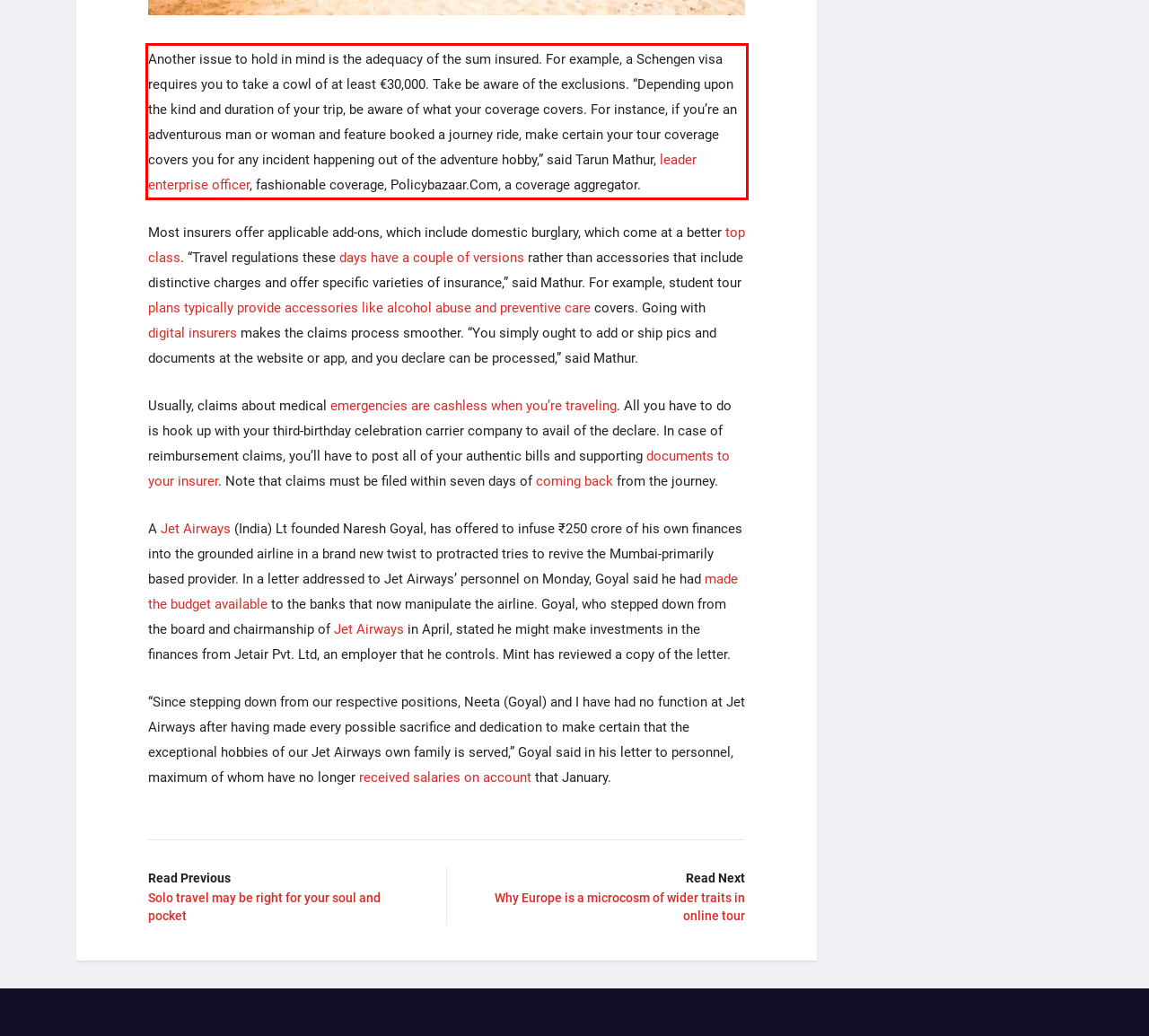Given a screenshot of a webpage containing a red bounding box, perform OCR on the text within this red bounding box and provide the text content.

Another issue to hold in mind is the adequacy of the sum insured. For example, a Schengen visa requires you to take a cowl of at least €30,000. Take be aware of the exclusions. “Depending upon the kind and duration of your trip, be aware of what your coverage covers. For instance, if you’re an adventurous man or woman and feature booked a journey ride, make certain your tour coverage covers you for any incident happening out of the adventure hobby,” said Tarun Mathur, leader enterprise officer, fashionable coverage, Policybazaar.Com, a coverage aggregator.